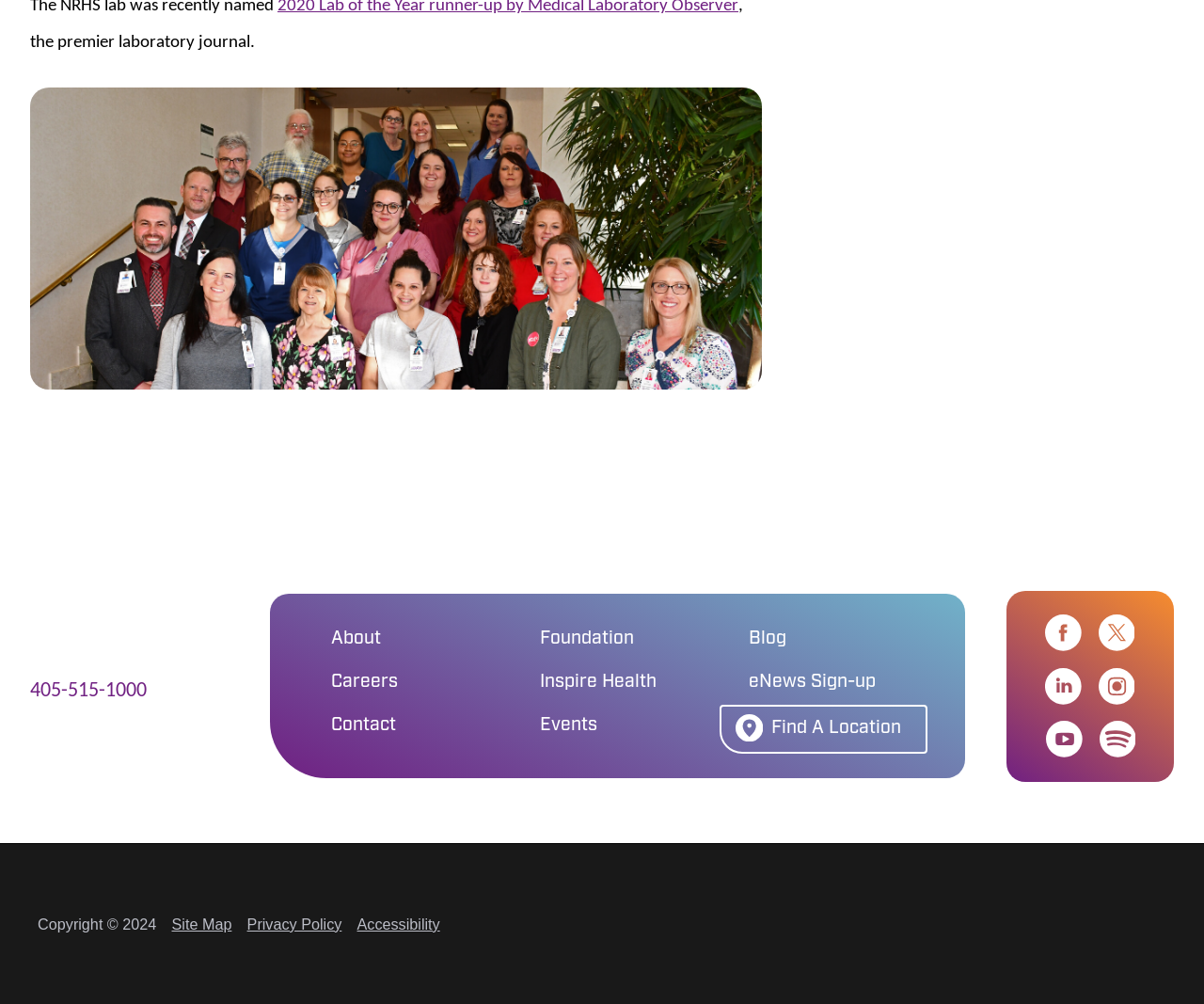Find and specify the bounding box coordinates that correspond to the clickable region for the instruction: "Find a location".

[0.597, 0.702, 0.771, 0.751]